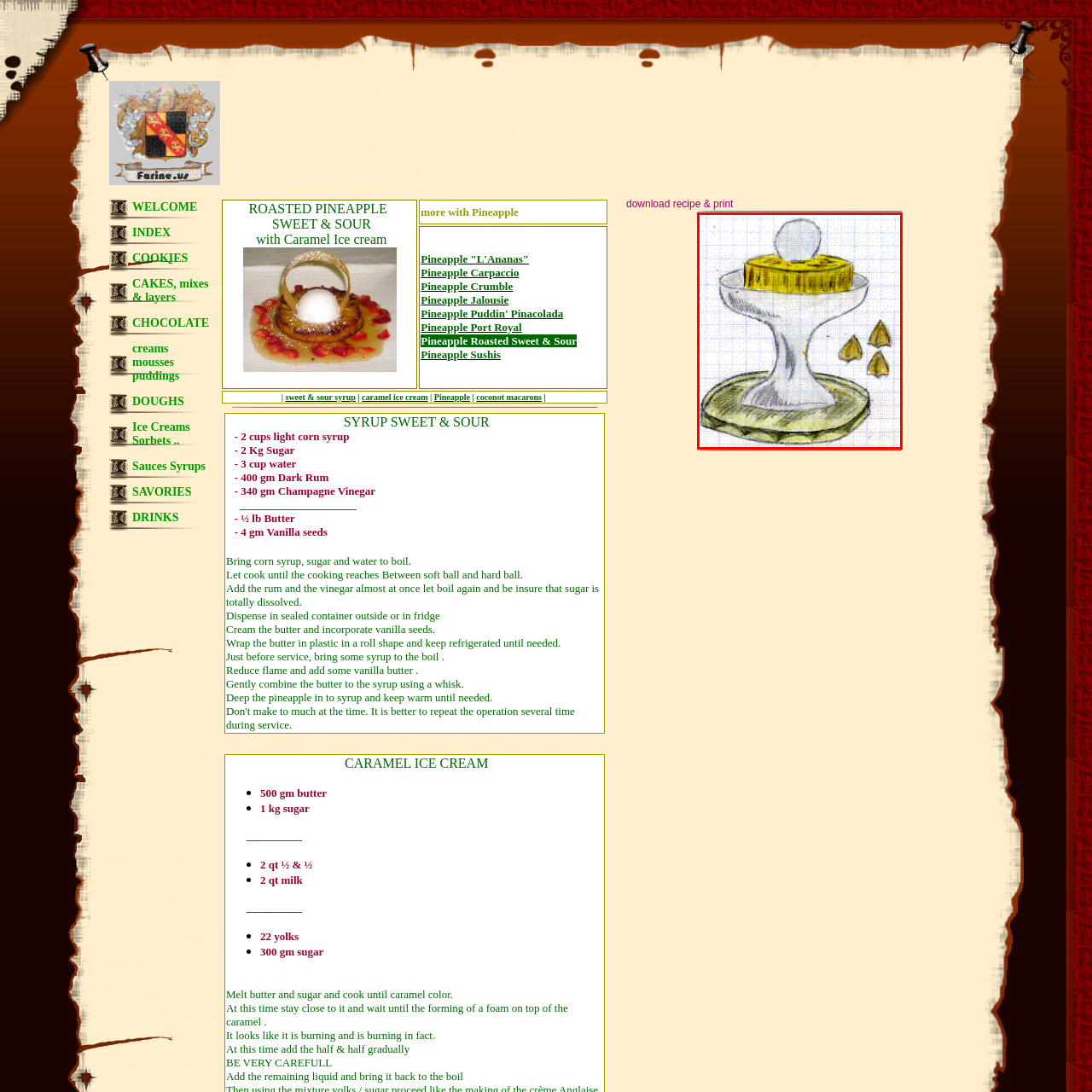View the image inside the red box and answer the question briefly with a word or phrase:
What is the color of the caramel ice cream?

White